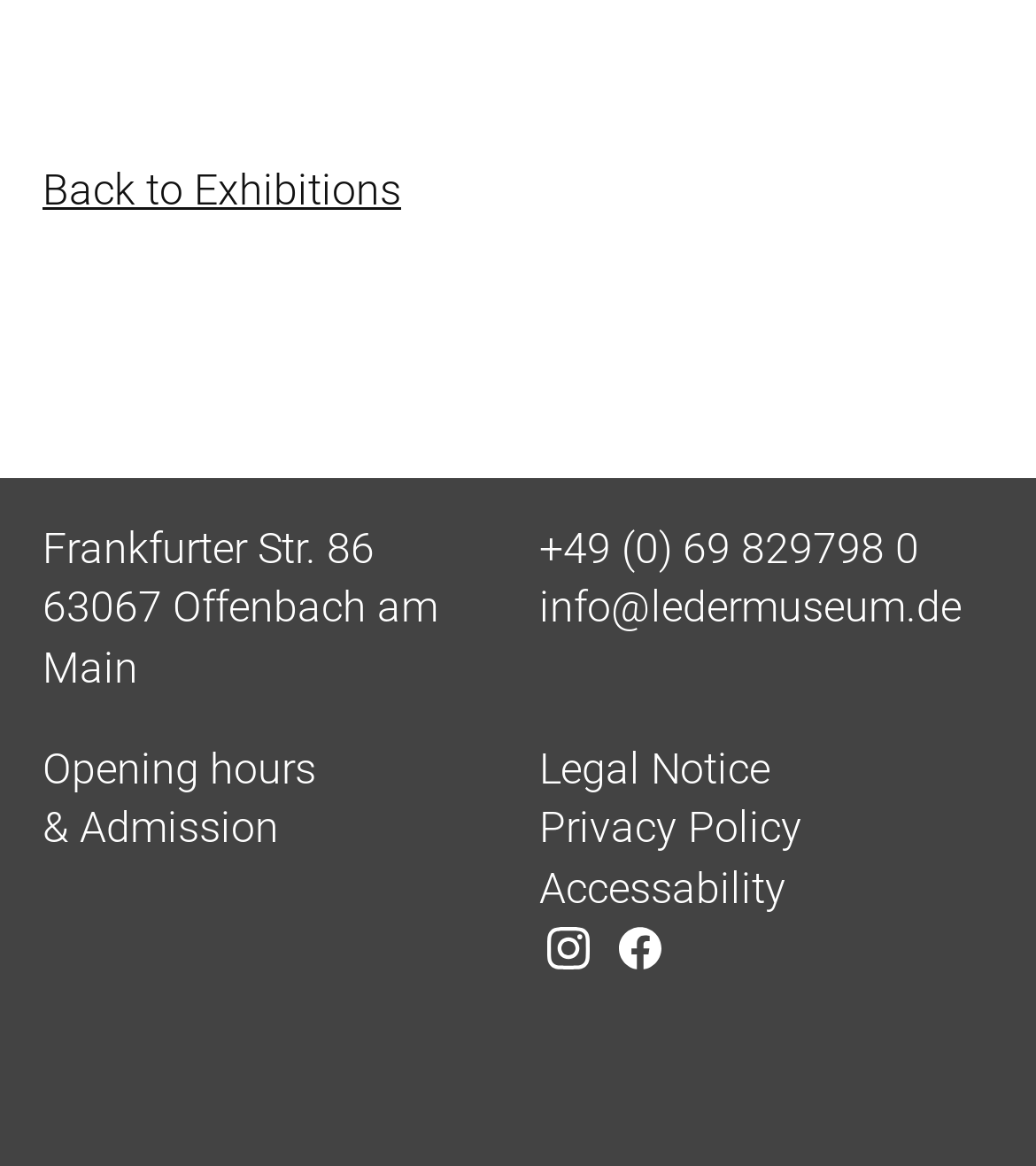Highlight the bounding box coordinates of the element that should be clicked to carry out the following instruction: "Learn about Integrate AI into your organization". The coordinates must be given as four float numbers ranging from 0 to 1, i.e., [left, top, right, bottom].

None